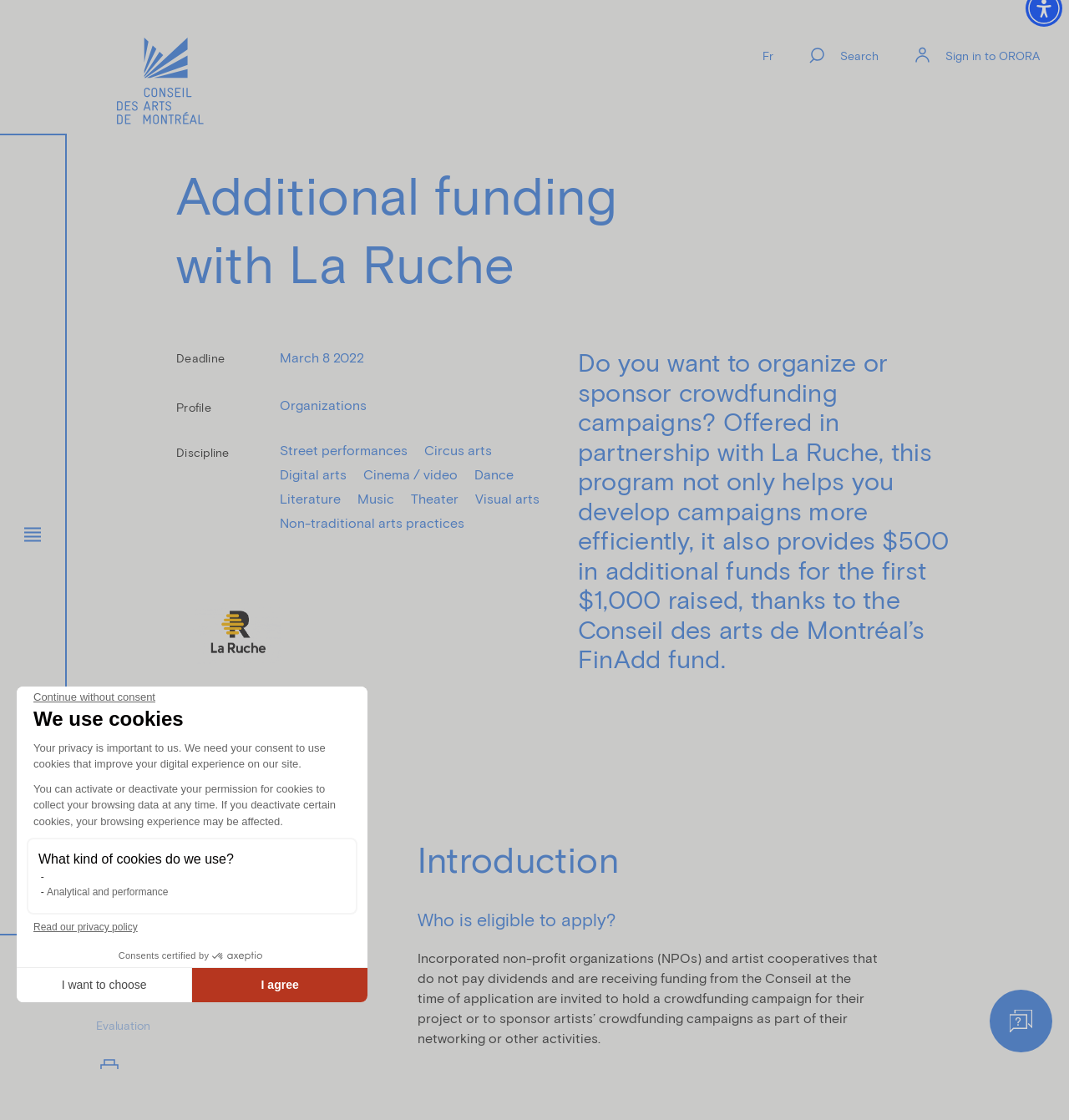Determine the bounding box coordinates of the clickable region to execute the instruction: "Search for something". The coordinates should be four float numbers between 0 and 1, denoted as [left, top, right, bottom].

[0.212, 0.413, 0.822, 0.481]